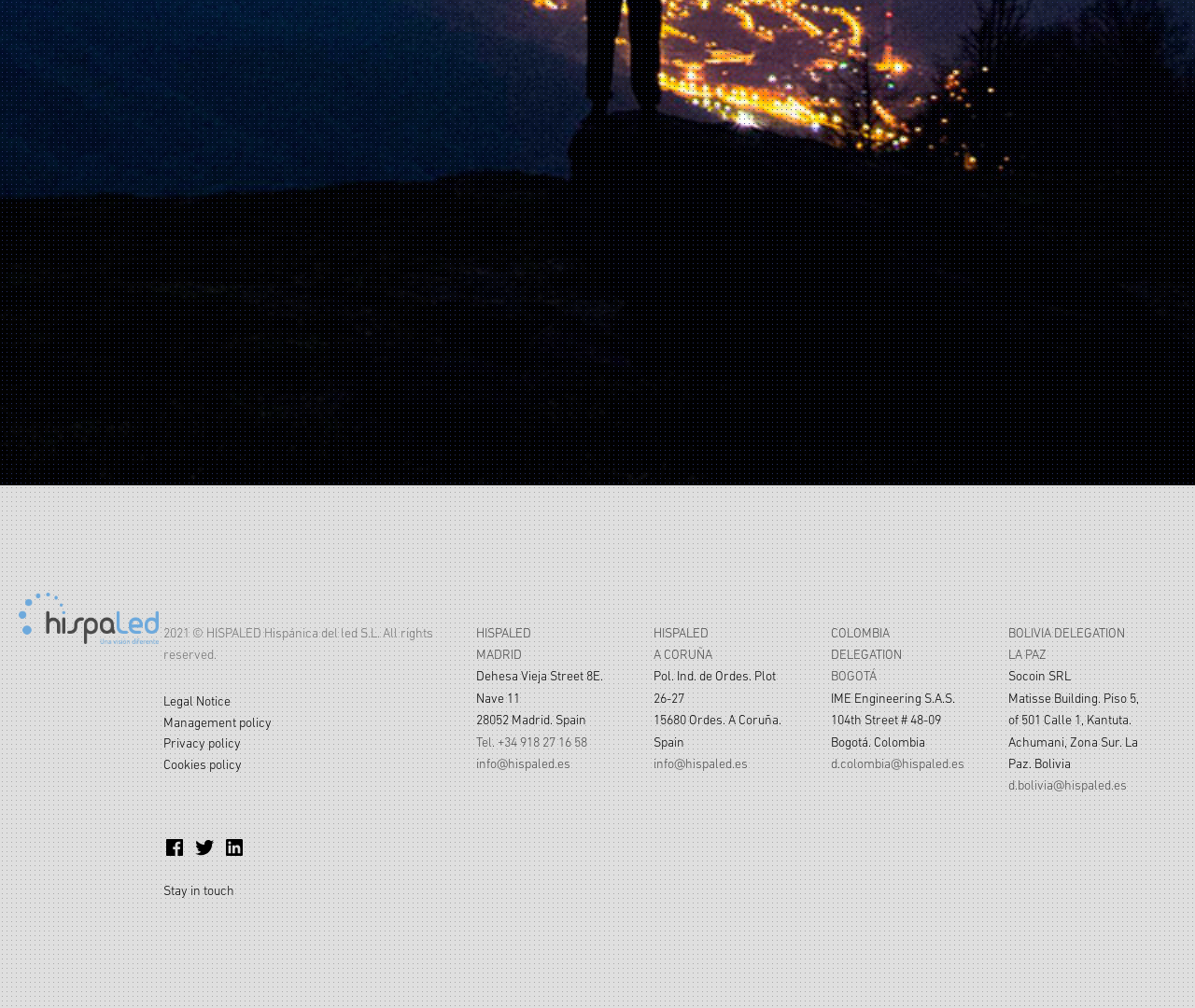Pinpoint the bounding box coordinates of the area that must be clicked to complete this instruction: "Contact through Tel. +34 918 27 16 58".

[0.398, 0.728, 0.491, 0.743]